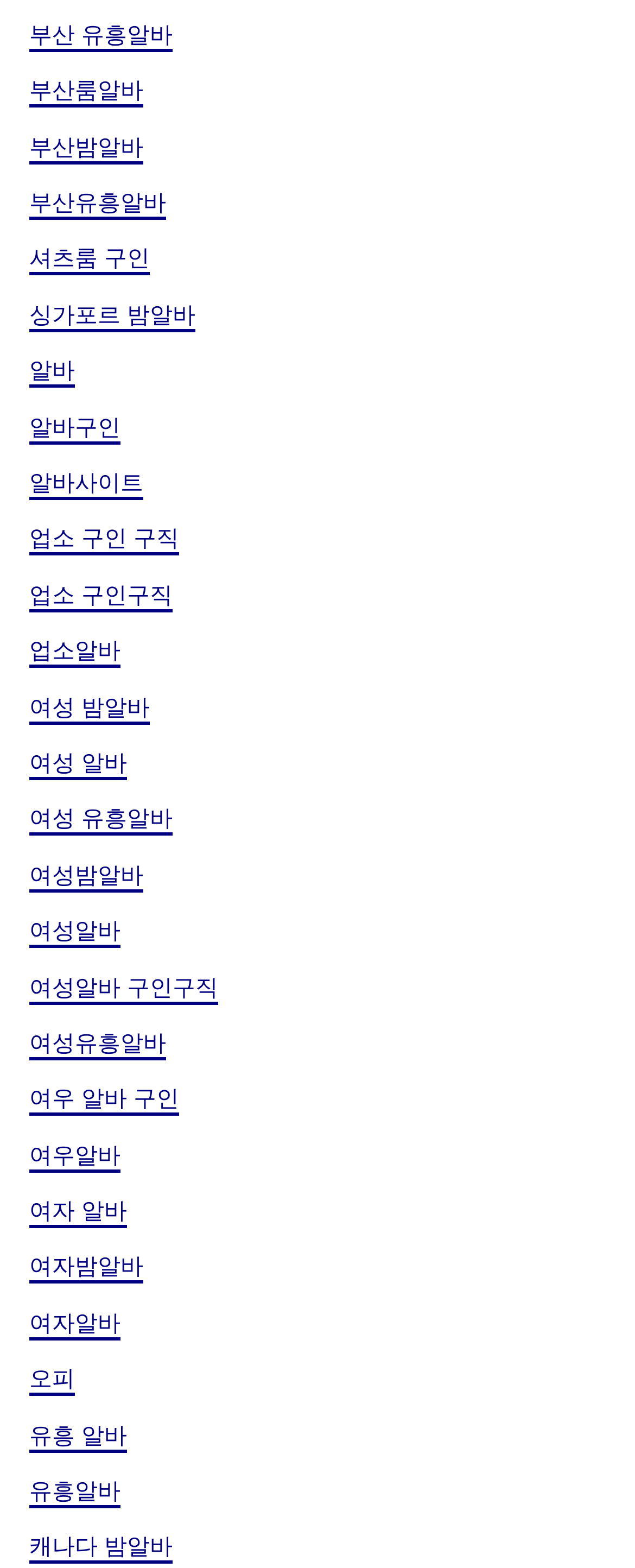Please provide the bounding box coordinate of the region that matches the element description: 알바구인. Coordinates should be in the format (top-left x, top-left y, bottom-right x, bottom-right y) and all values should be between 0 and 1.

[0.046, 0.262, 0.19, 0.283]